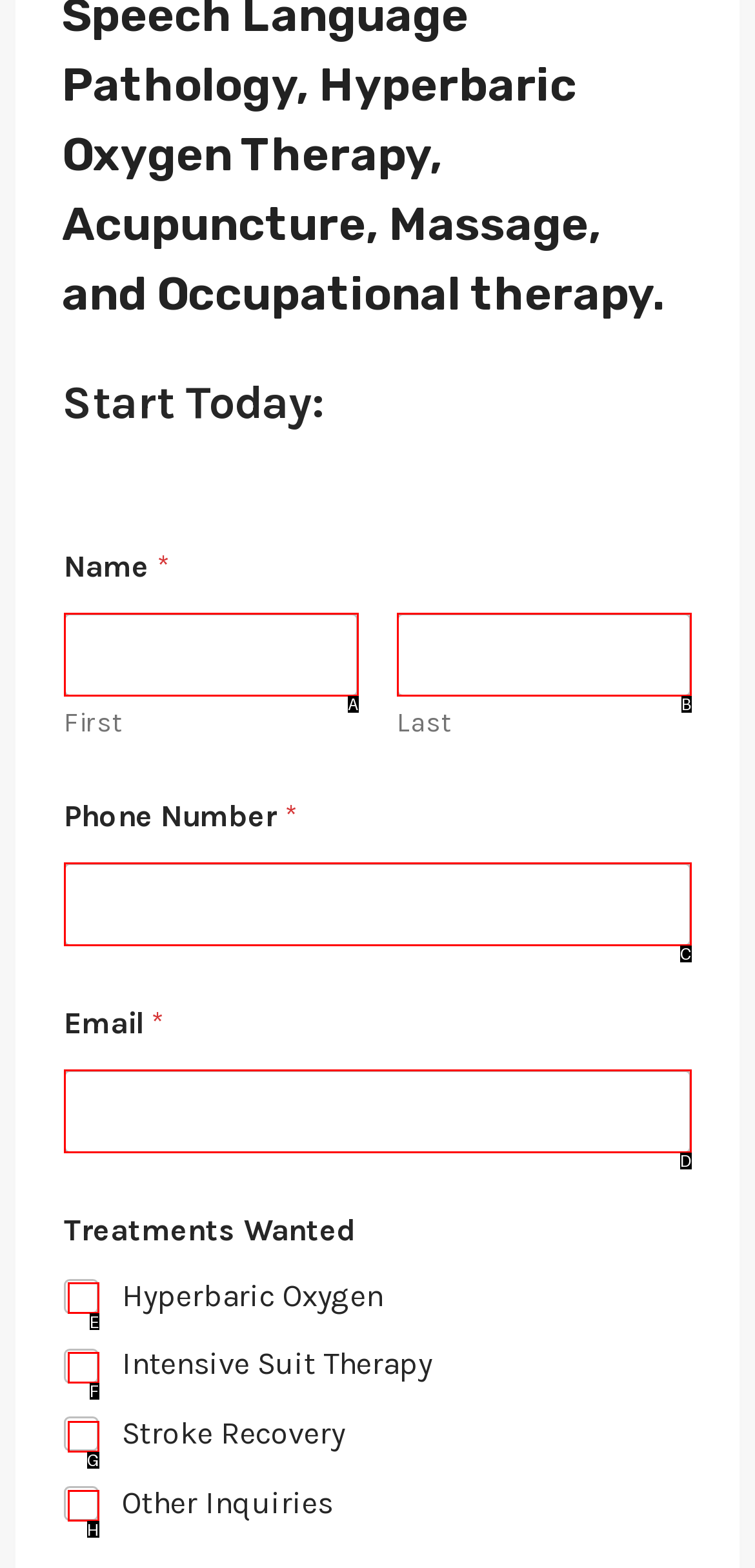Determine which option fits the element description: parent_node: Email * name="wpforms[fields][1]"
Answer with the option’s letter directly.

D